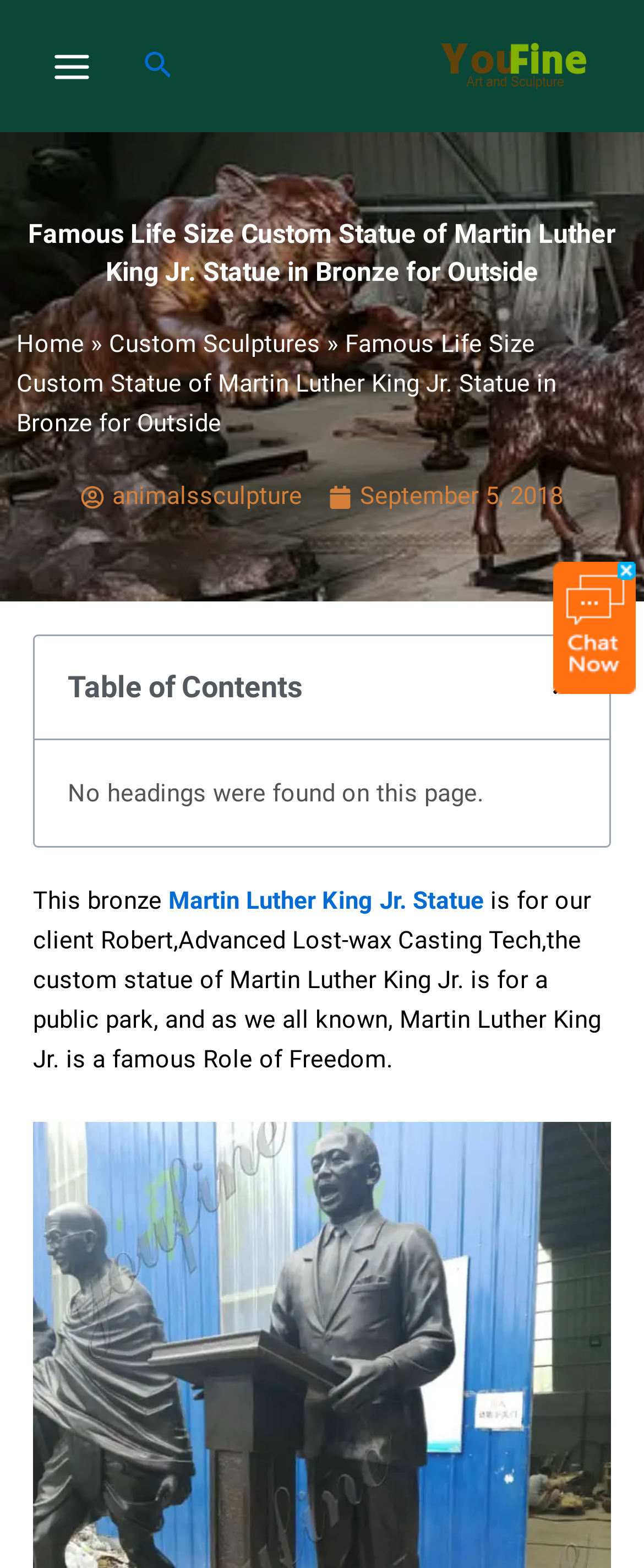Please identify the bounding box coordinates of the area that needs to be clicked to follow this instruction: "View custom sculptures".

[0.169, 0.21, 0.497, 0.229]